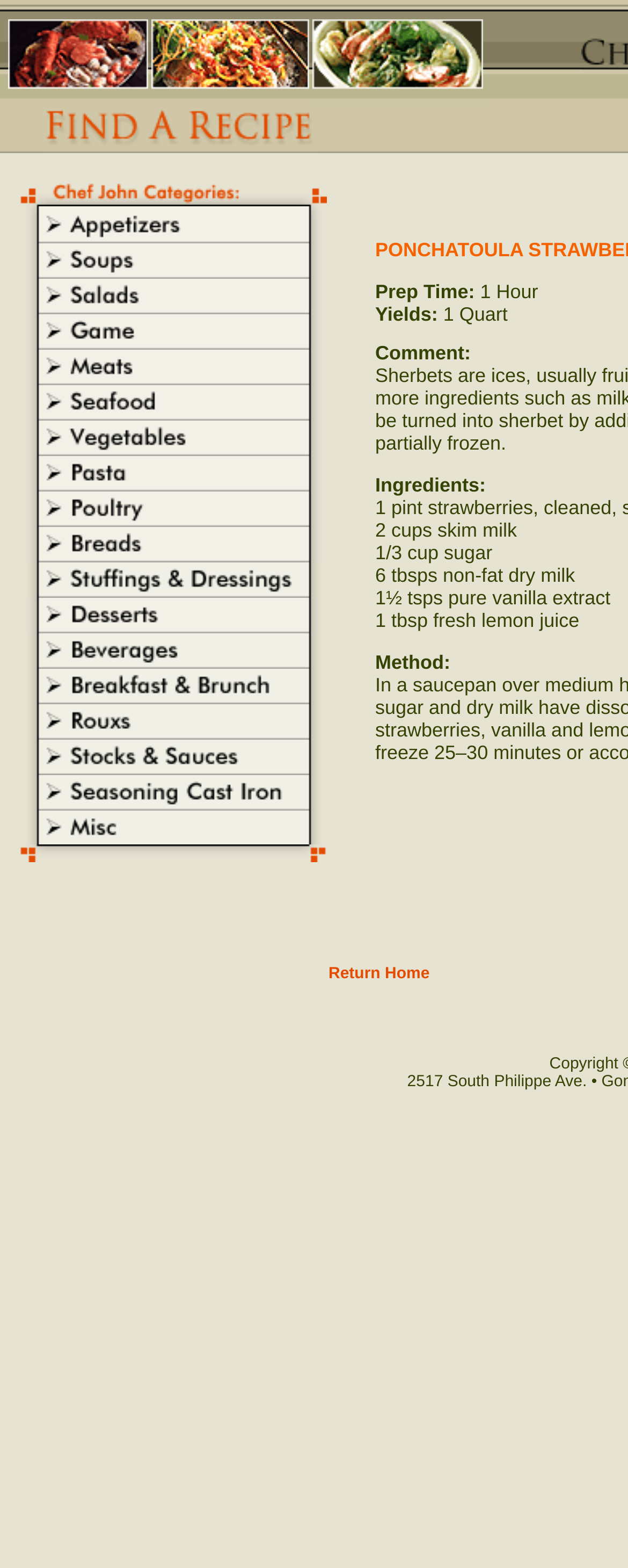How many rows are in the table?
Refer to the image and provide a concise answer in one word or phrase.

25